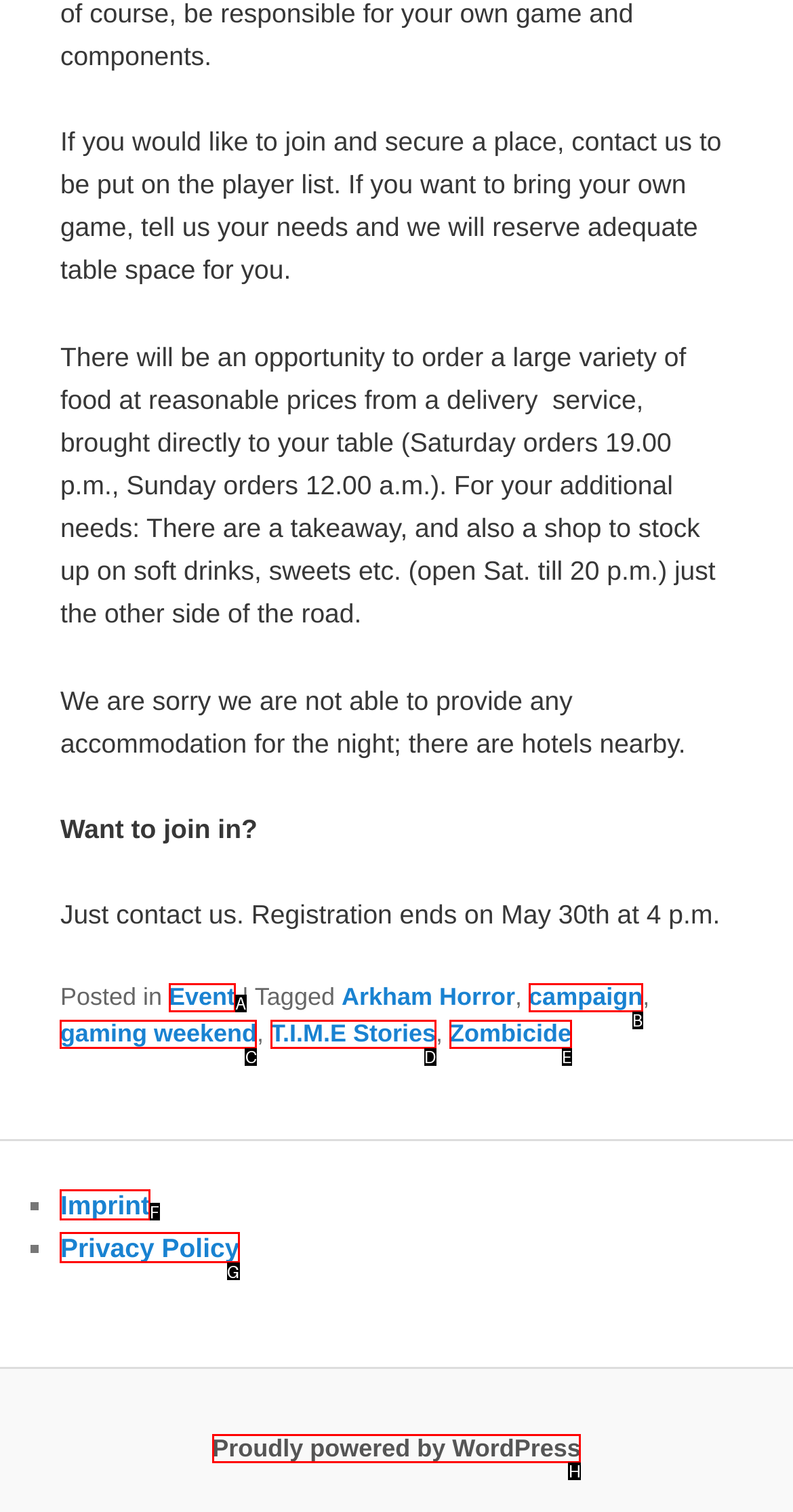Determine which option aligns with the description: gaming weekend. Provide the letter of the chosen option directly.

C